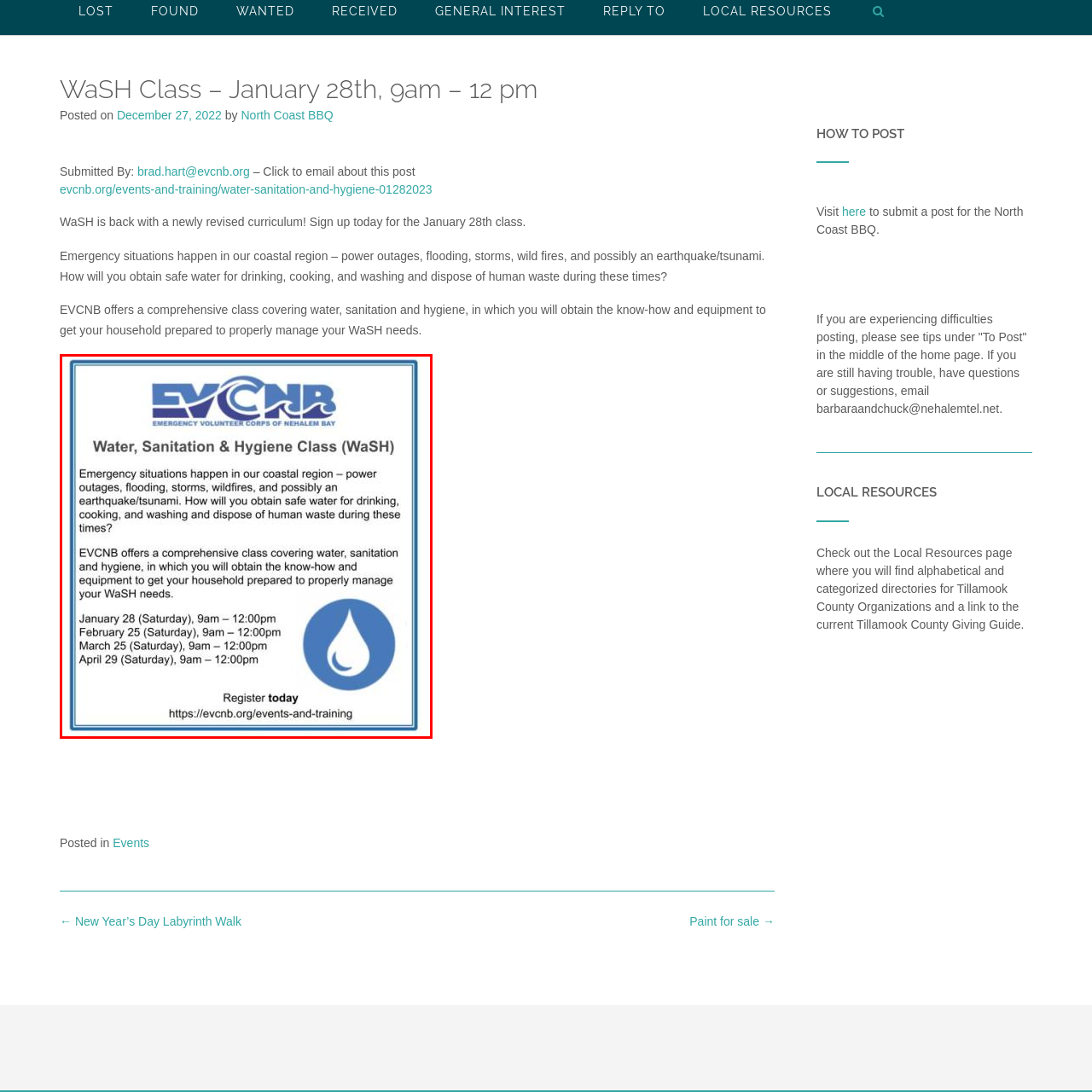Look closely at the image highlighted by the red bounding box and supply a detailed explanation in response to the following question: How many class dates are offered?

There are 4 class dates offered, specifically on January 28, February 25, March 25, and April 29, all on Saturdays, as outlined in the caption.